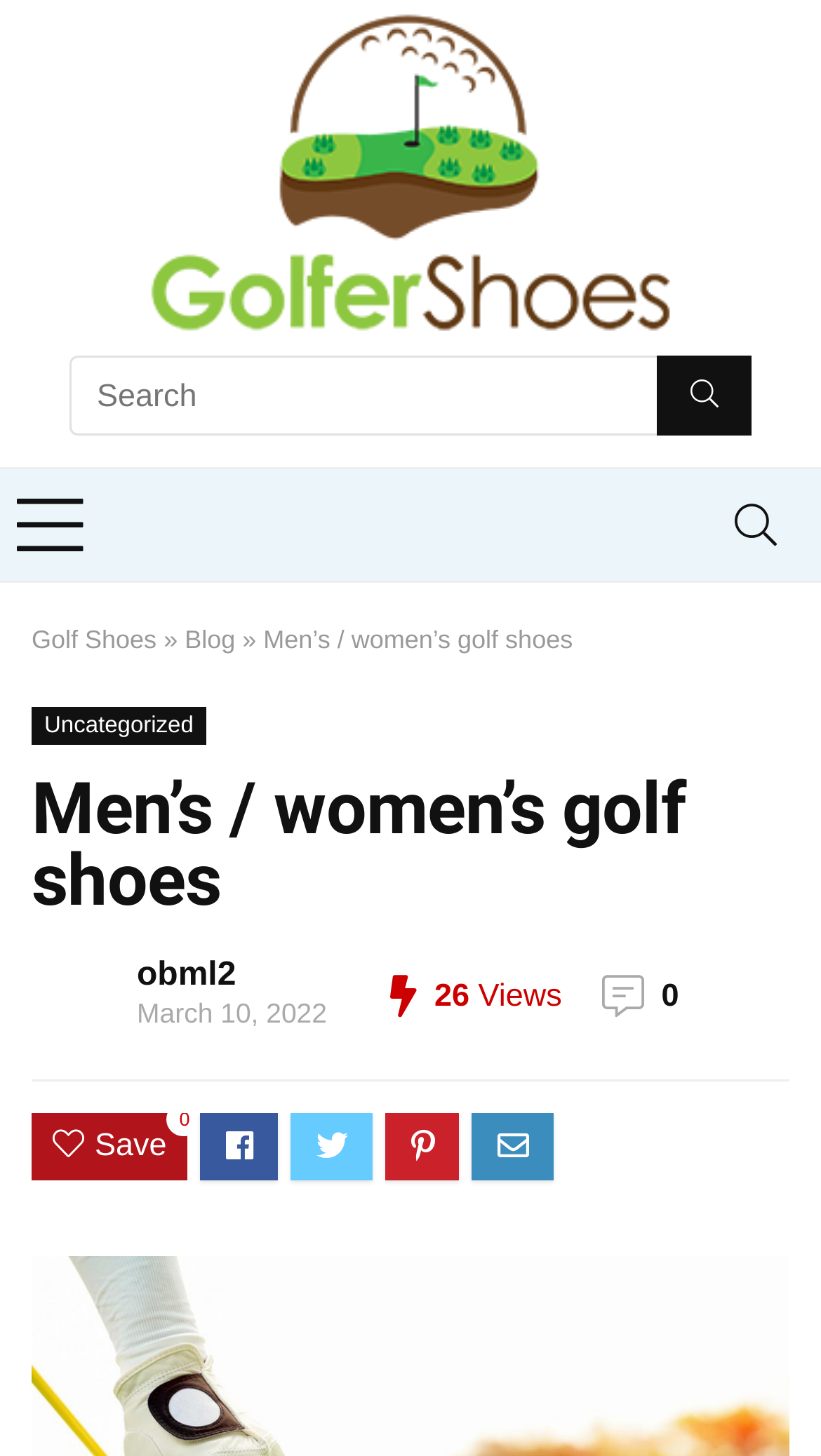Please provide a detailed answer to the question below based on the screenshot: 
What is the date of the article?

I determined this by looking at the text 'March 10, 2022' on the webpage, which suggests the date the article was published.